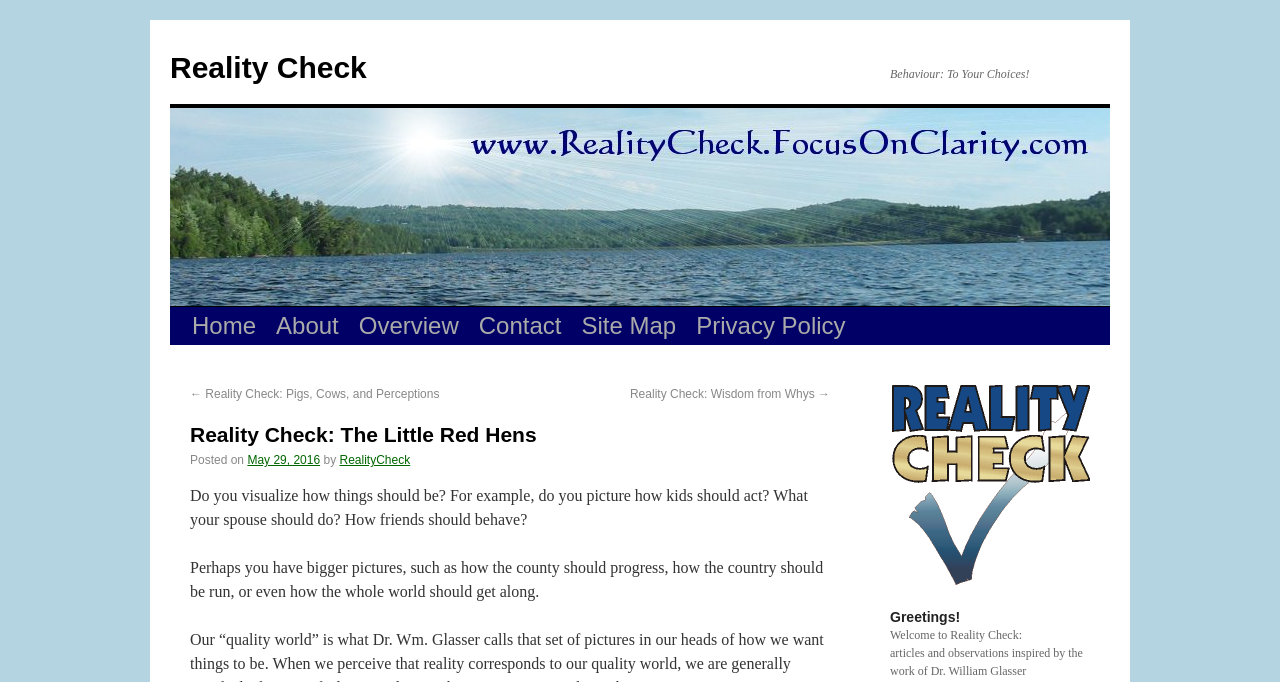Pinpoint the bounding box coordinates of the area that must be clicked to complete this instruction: "view previous article".

[0.148, 0.567, 0.343, 0.588]